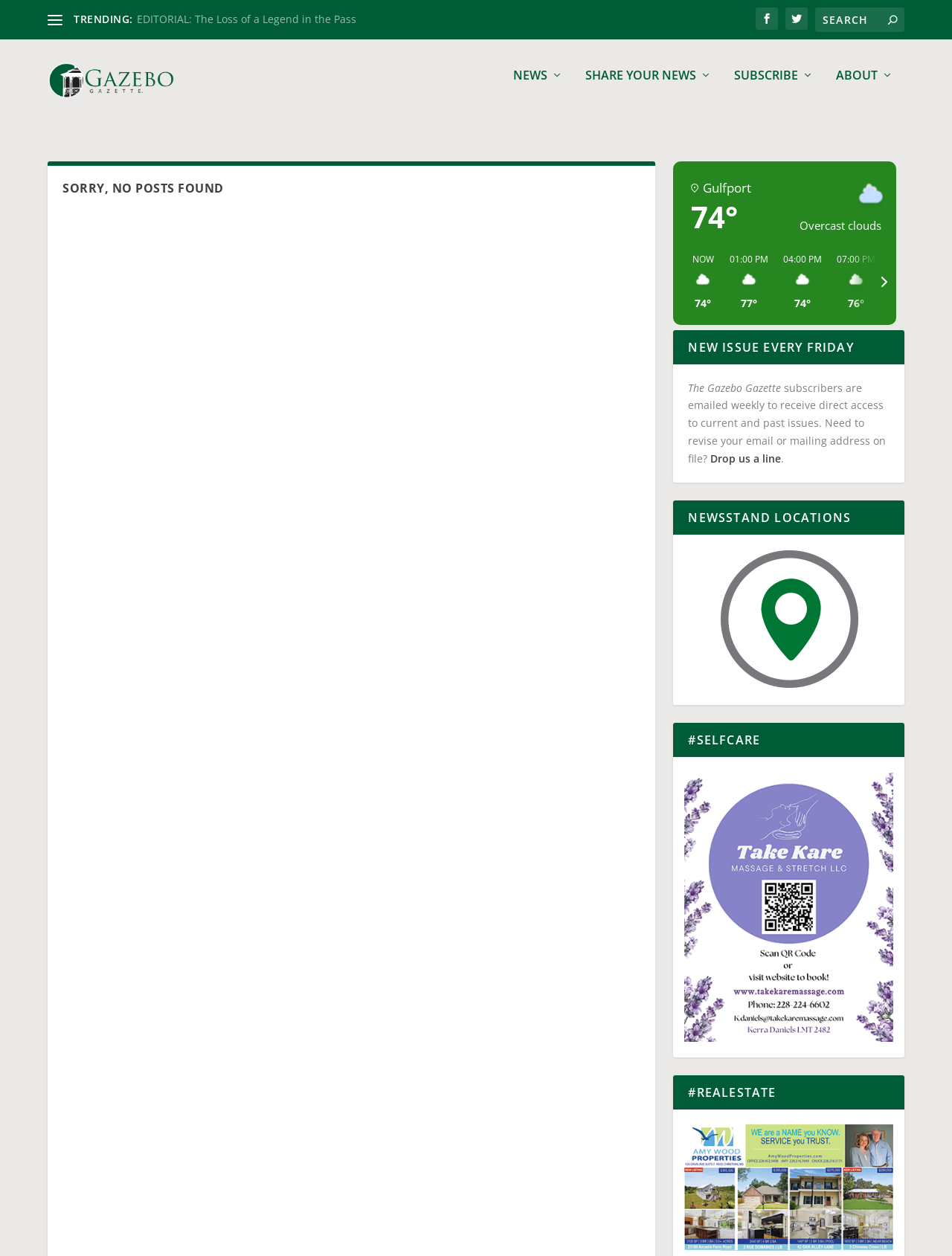What is the purpose of the 'SHARE YOUR NEWS' link?
Answer the question with a thorough and detailed explanation.

I found the answer by looking at the navigation menu, which includes a link labeled 'SHARE YOUR NEWS'. The presence of this link suggests that it allows users to share their news or submit articles for publication.